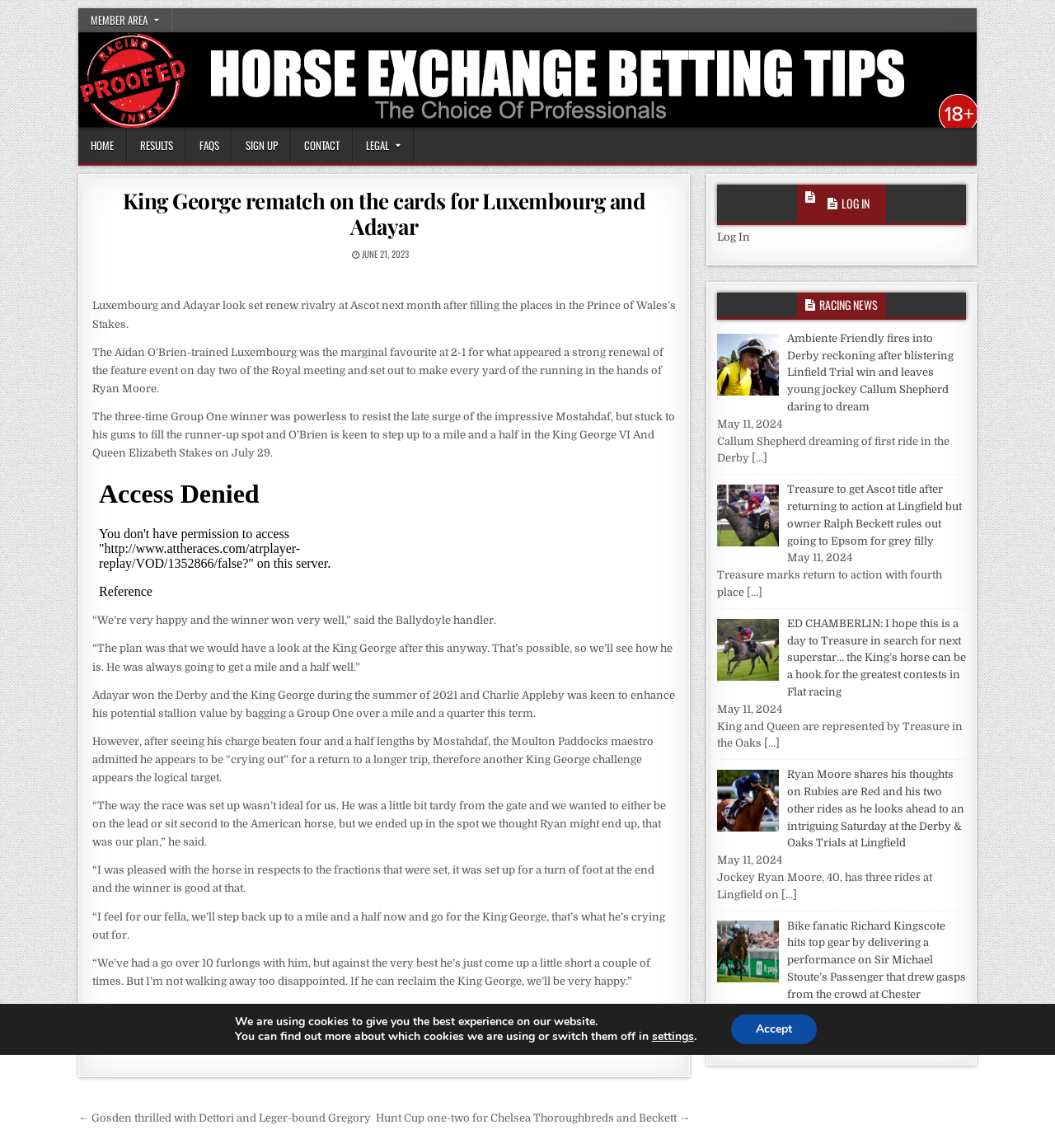Please identify the bounding box coordinates of the element's region that needs to be clicked to fulfill the following instruction: "Click the 'HOME' link". The bounding box coordinates should consist of four float numbers between 0 and 1, i.e., [left, top, right, bottom].

[0.074, 0.111, 0.12, 0.142]